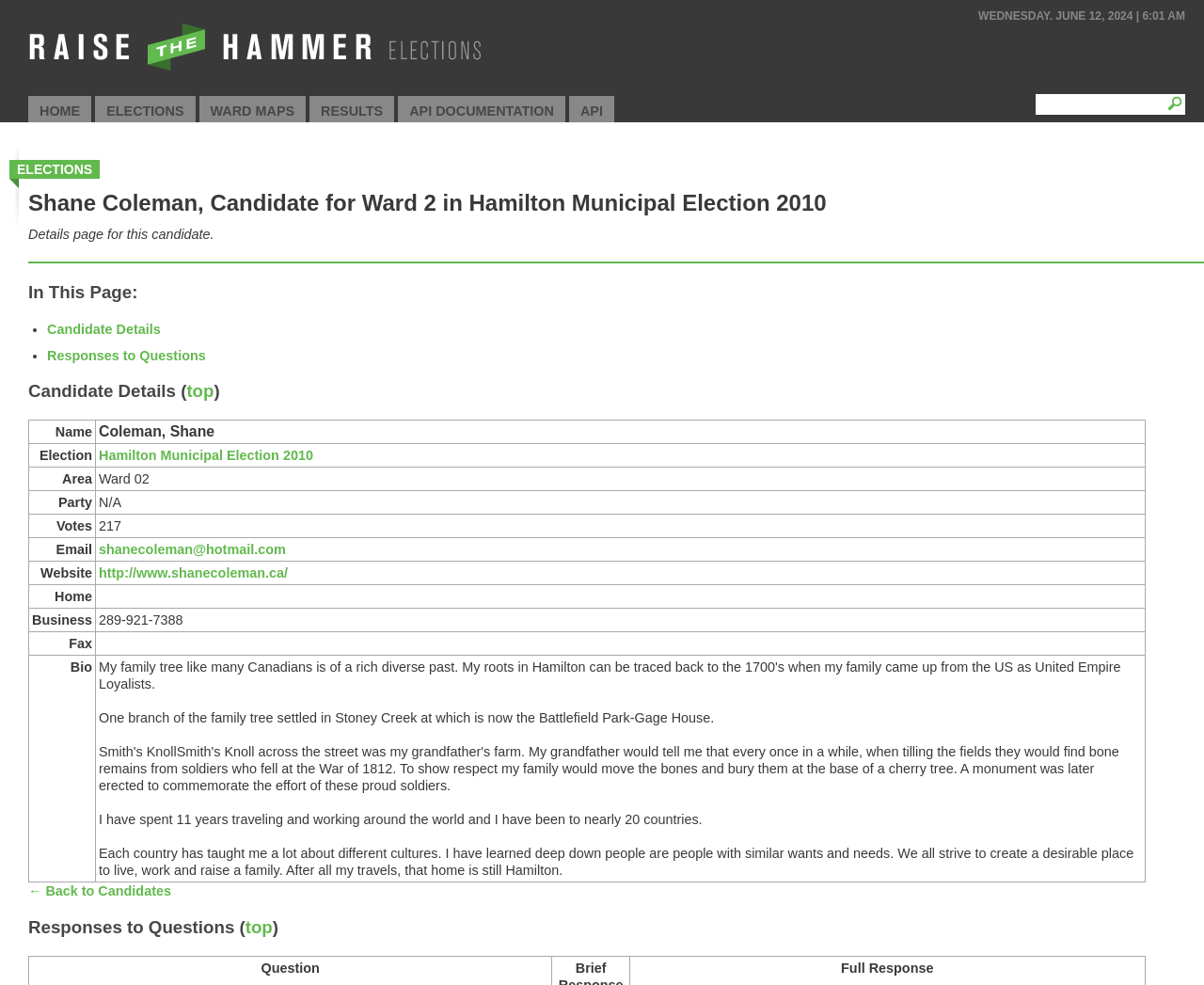Please specify the bounding box coordinates of the region to click in order to perform the following instruction: "Go to the home page".

[0.023, 0.097, 0.076, 0.126]